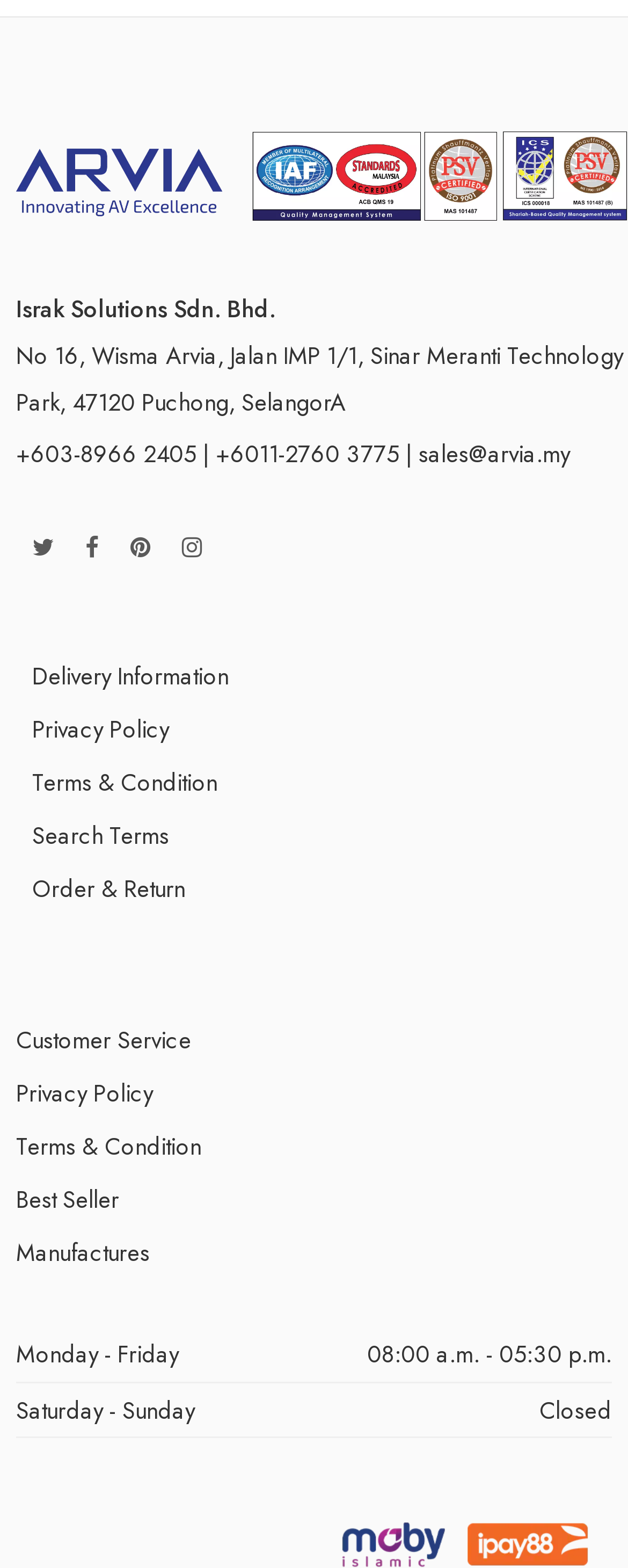Can you find the bounding box coordinates of the area I should click to execute the following instruction: "Click on the 'sales@arvia.my' email link"?

[0.667, 0.278, 0.908, 0.299]